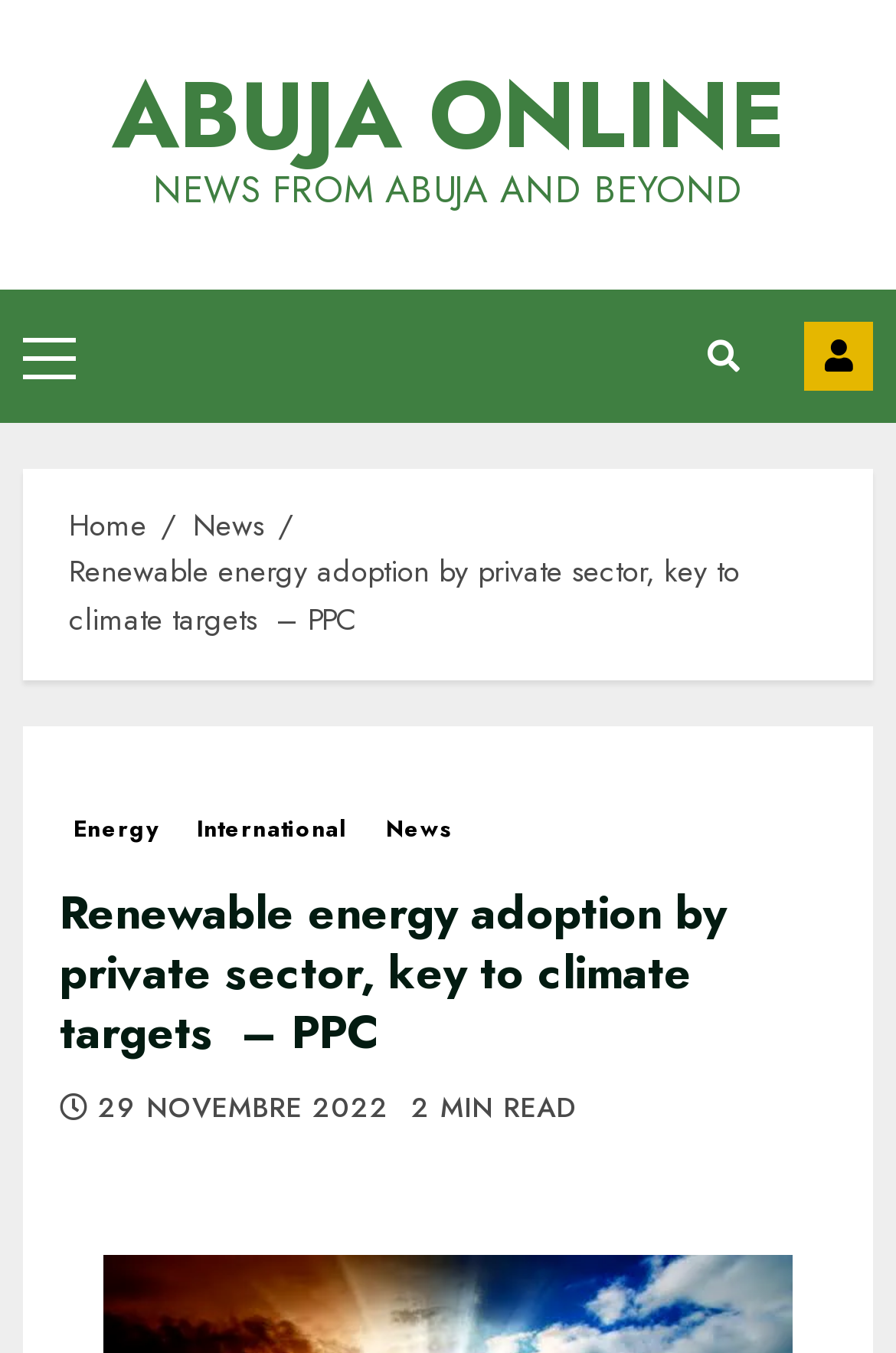Determine the bounding box coordinates for the clickable element to execute this instruction: "Email admin@ironslegal.com". Provide the coordinates as four float numbers between 0 and 1, i.e., [left, top, right, bottom].

None